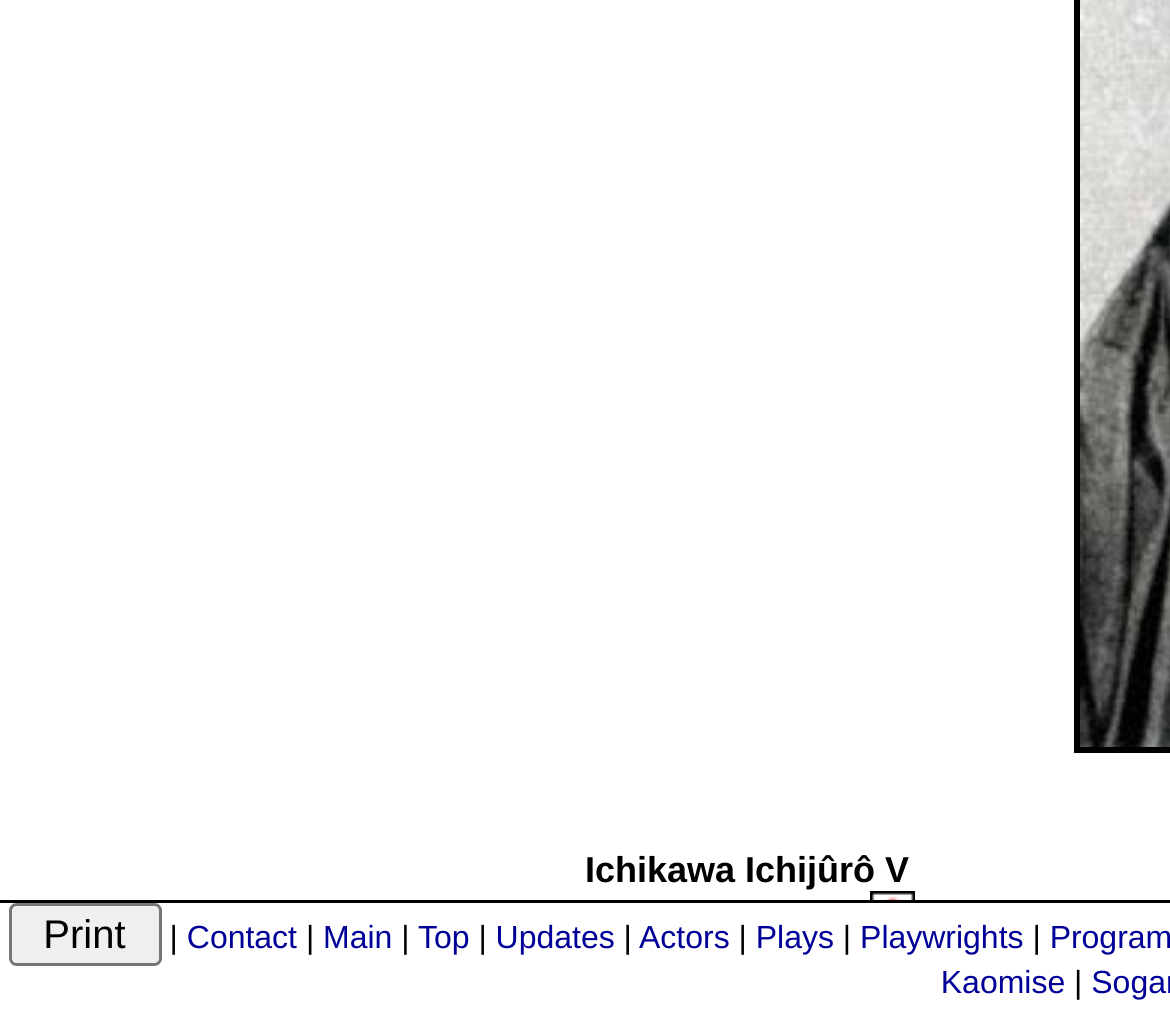Pinpoint the bounding box coordinates of the element you need to click to execute the following instruction: "View 'In Japanese' page". The bounding box should be represented by four float numbers between 0 and 1, in the format [left, top, right, bottom].

[0.743, 0.877, 0.781, 0.912]